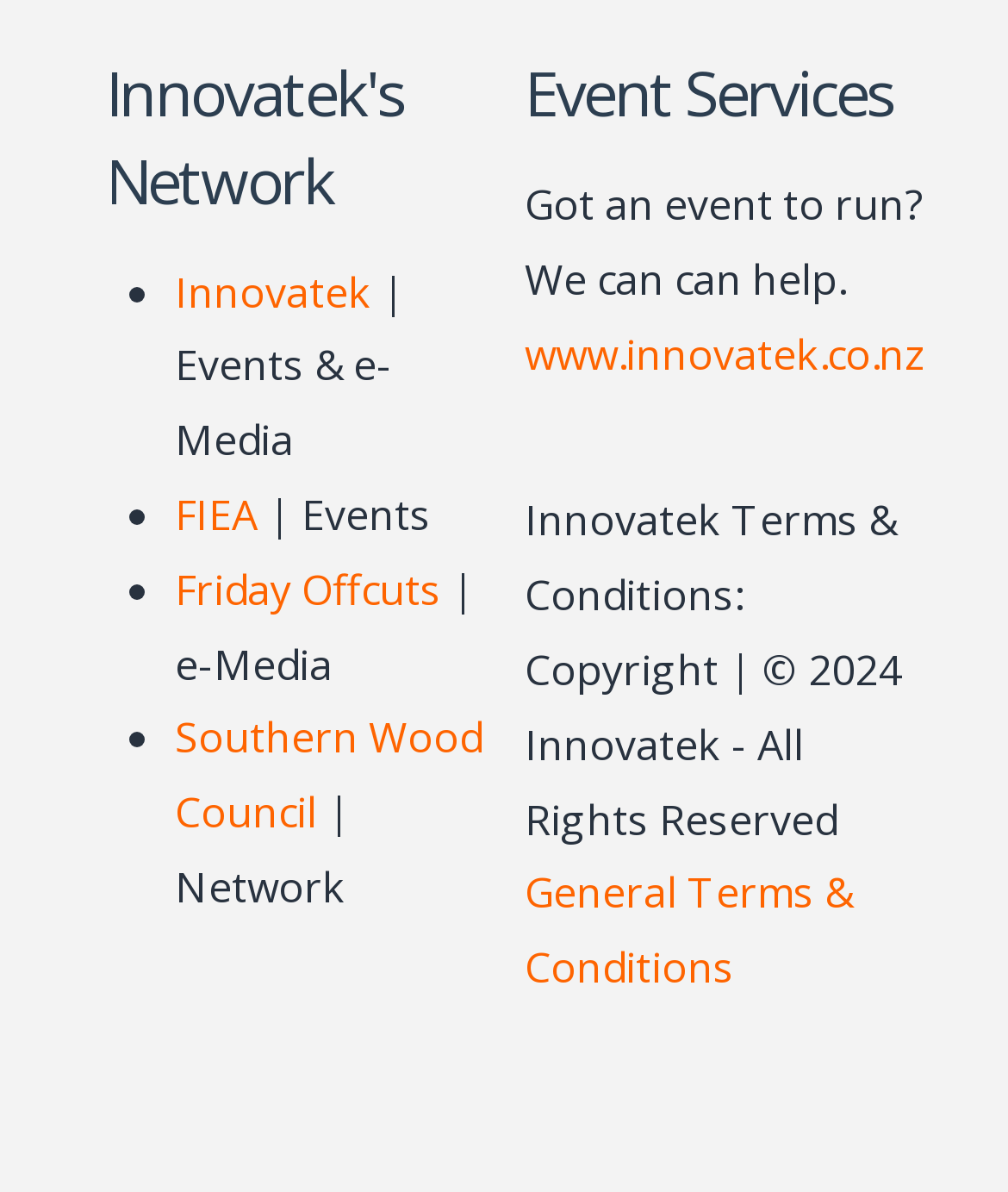What is the copyright year of Innovatek?
Using the image as a reference, answer the question with a short word or phrase.

2024